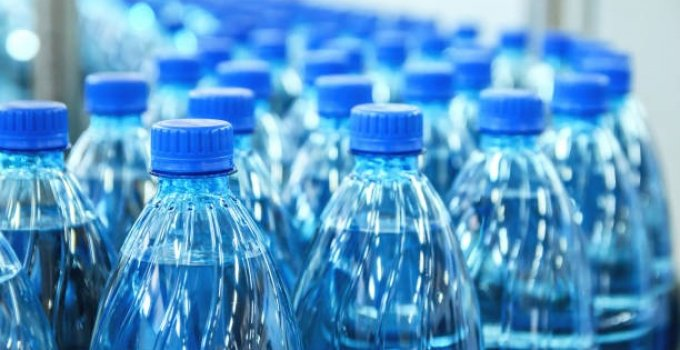Offer a detailed account of the various components present in the image.

The image showcases a close-up view of multiple plastic bottles filled with clear water, featuring distinctive blue caps. The arrangement of the bottles creates a visually appealing pattern, emphasizing the transparency of the water within. This image is likely related to a discussion on bottled water brands in South Africa, as suggested by the surrounding text that explores various brands and their pricing. The freshness and abundant availability of bottled water are central themes in this context, reflecting the significant role that bottled water plays in both everyday hydration and the broader beverage market.